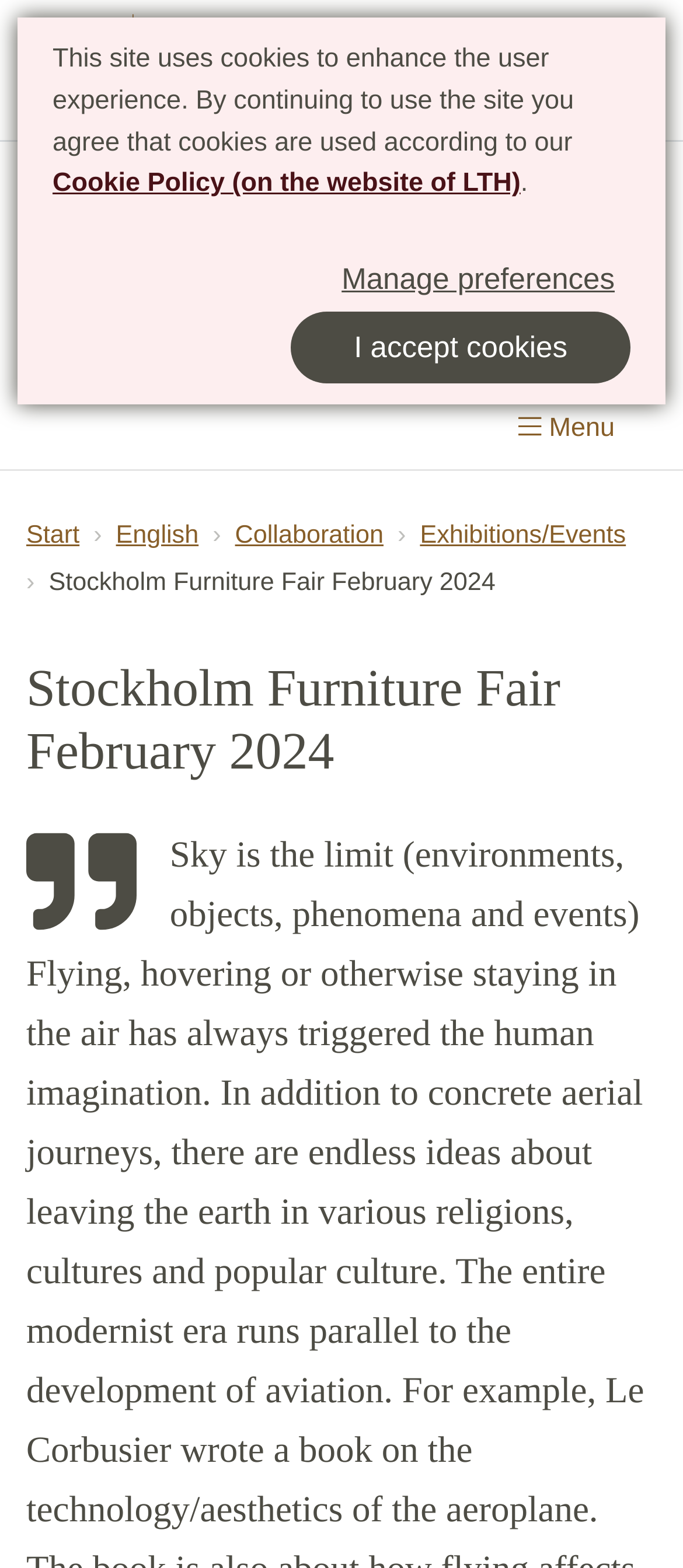What is the name of the event?
Please use the image to provide an in-depth answer to the question.

I found the answer by looking at the breadcrumb navigation section, where it lists the current page as 'Stockholm Furniture Fair February 2024'. The name of the event is 'Stockholm Furniture Fair'.